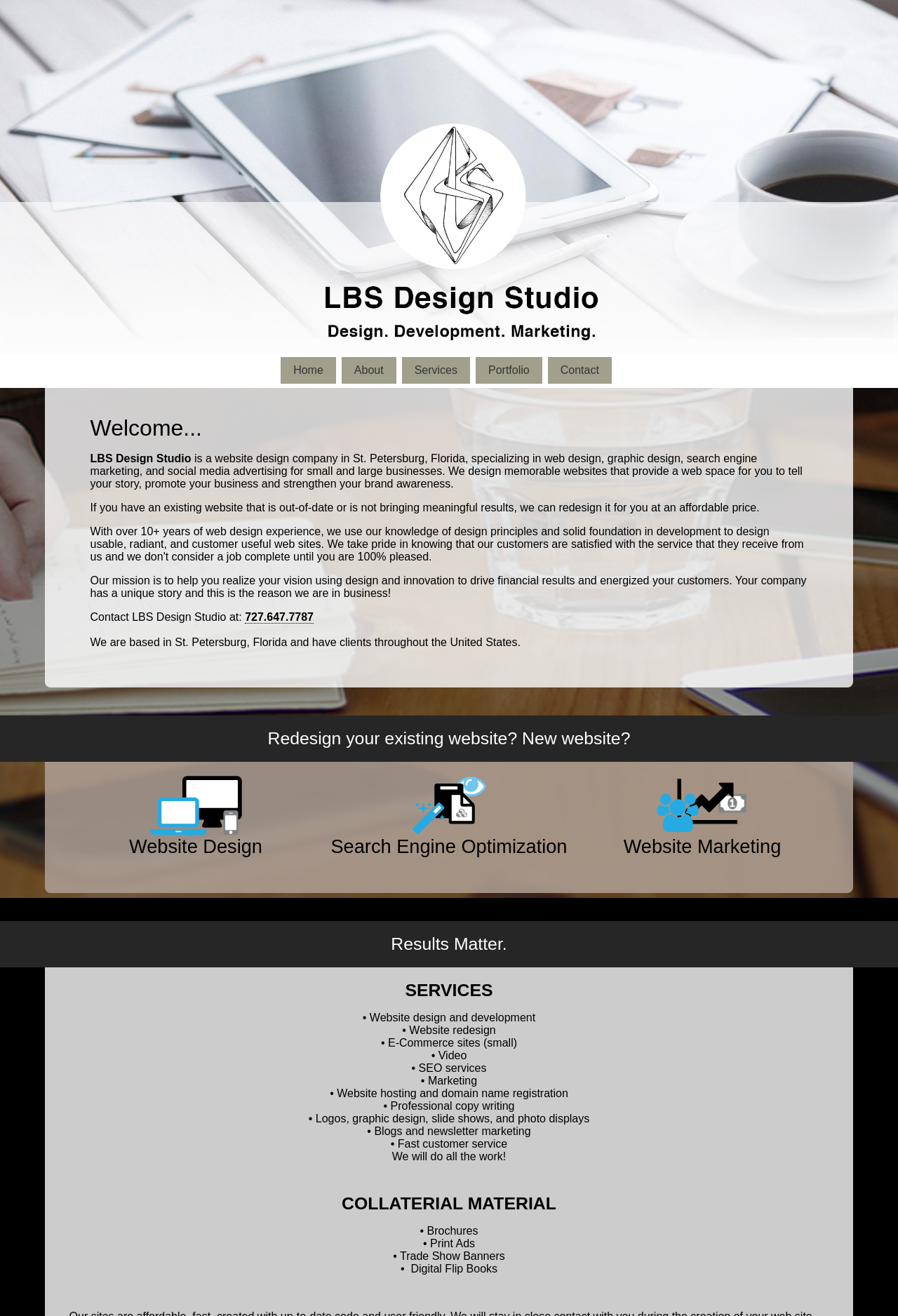Explain the webpage's layout and main content in detail.

This webpage is about LBS Design Studio, a website design company based in St. Petersburg, Florida. At the top, there is a logo image with the company name and a navigation menu with links to "Home", "About", "Services", "Portfolio", and "Contact". 

Below the navigation menu, there is a heading that welcomes visitors to the website, followed by a brief introduction to the company. The introduction explains that LBS Design Studio specializes in web design, graphic design, search engine marketing, and social media advertising for small and large businesses.

The webpage then highlights the company's mission to help businesses realize their vision using design and innovation. There is a call-to-action to contact the company, with a phone number provided. 

The main content of the webpage is divided into sections, each with a heading and descriptive text. The first section is about redesigning existing websites or creating new ones. There are three columns with headings "web design Website Design", "monthly website updates Search Engine Optimization", and "website marketing Website Marketing", each with an accompanying image.

Below these columns, there is a section with a heading "Results Matter" and another section with a heading "SERVICES". The services section lists various services offered by the company, including website design and development, website redesign, e-commerce sites, video, SEO services, marketing, website hosting, and more.

Finally, there is a section with a heading "COLLATERIAL MATERIAL" that lists various types of print materials, such as brochures, print ads, trade show banners, and digital flip books.